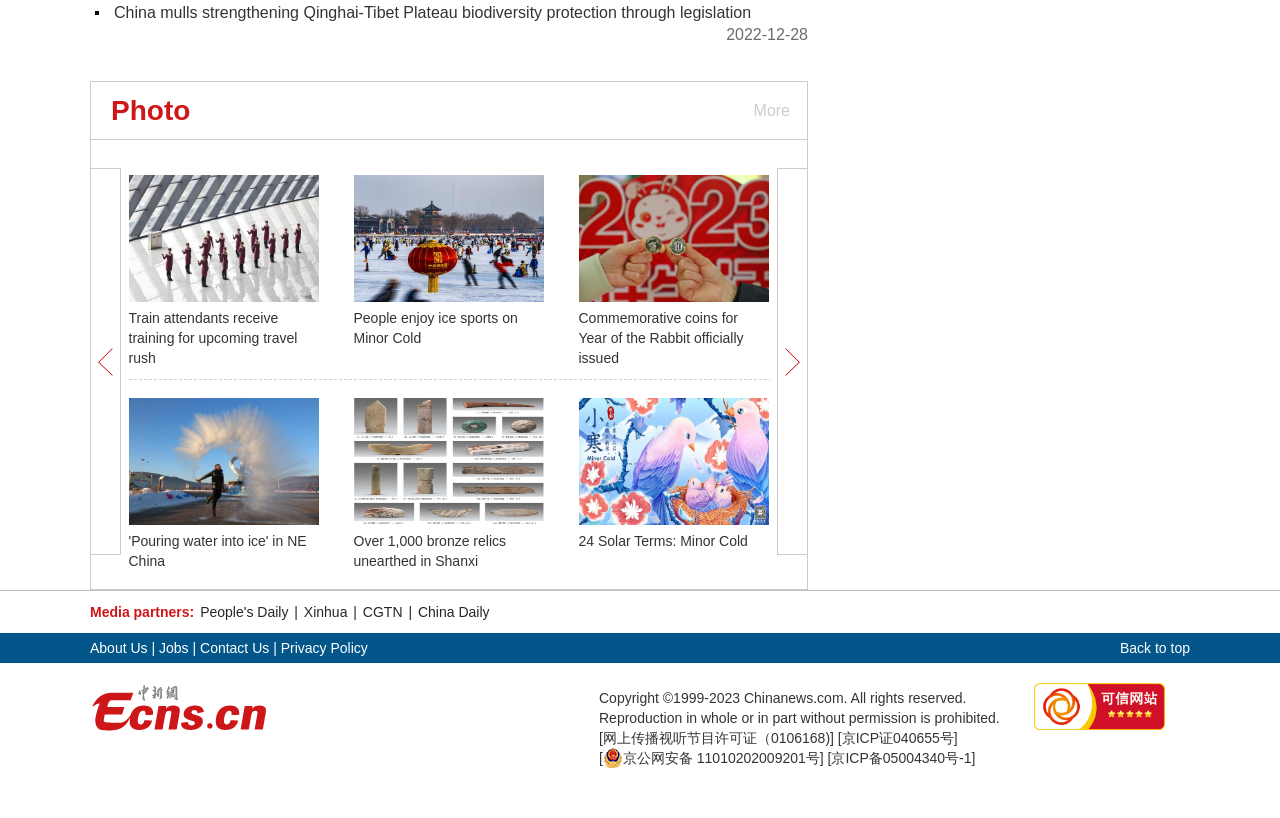Locate the bounding box coordinates of the element that should be clicked to fulfill the instruction: "Click on 'Back to top'".

[0.875, 0.774, 0.93, 0.811]